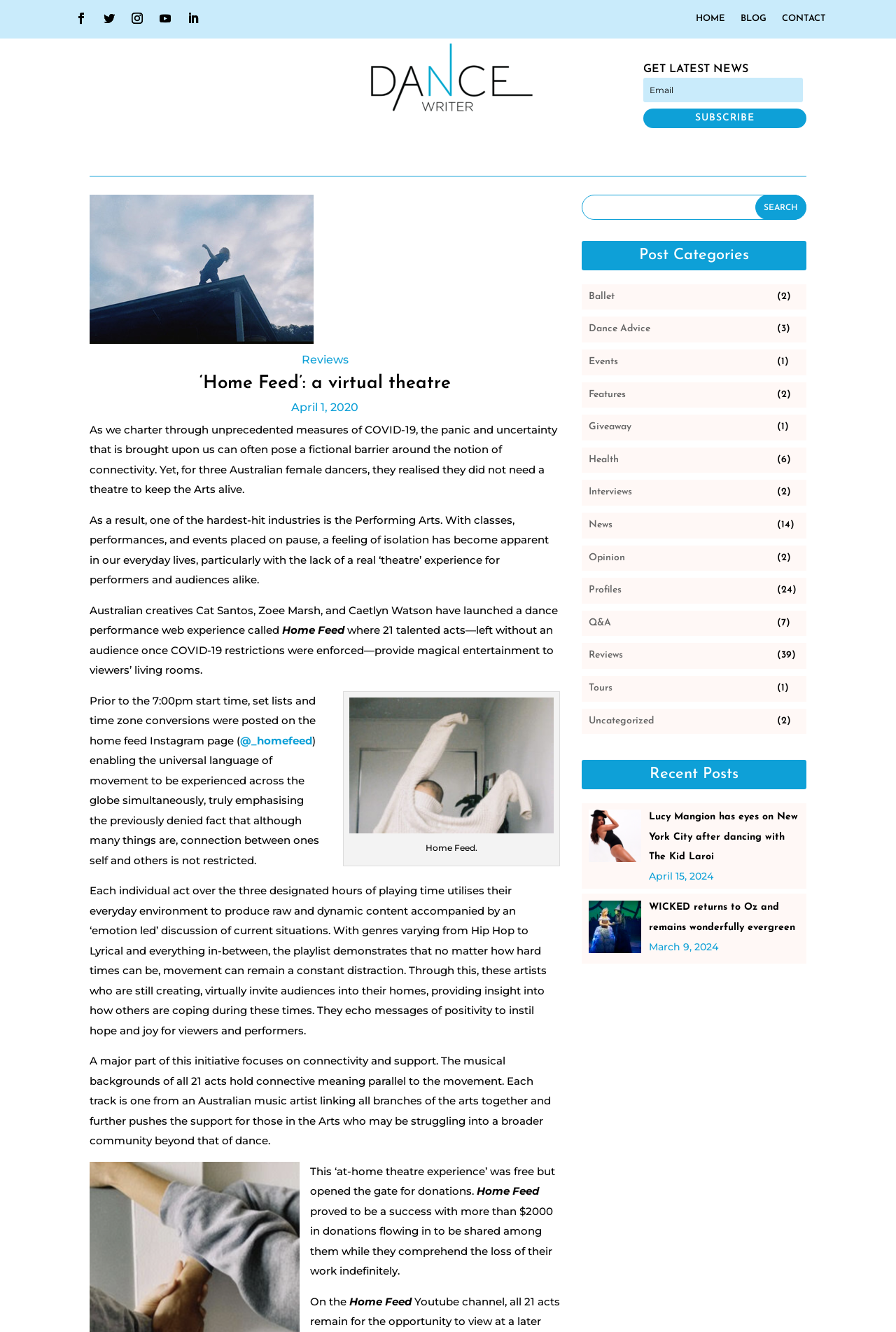Please predict the bounding box coordinates of the element's region where a click is necessary to complete the following instruction: "Click on the 'HOME' link". The coordinates should be represented by four float numbers between 0 and 1, i.e., [left, top, right, bottom].

[0.777, 0.01, 0.809, 0.022]